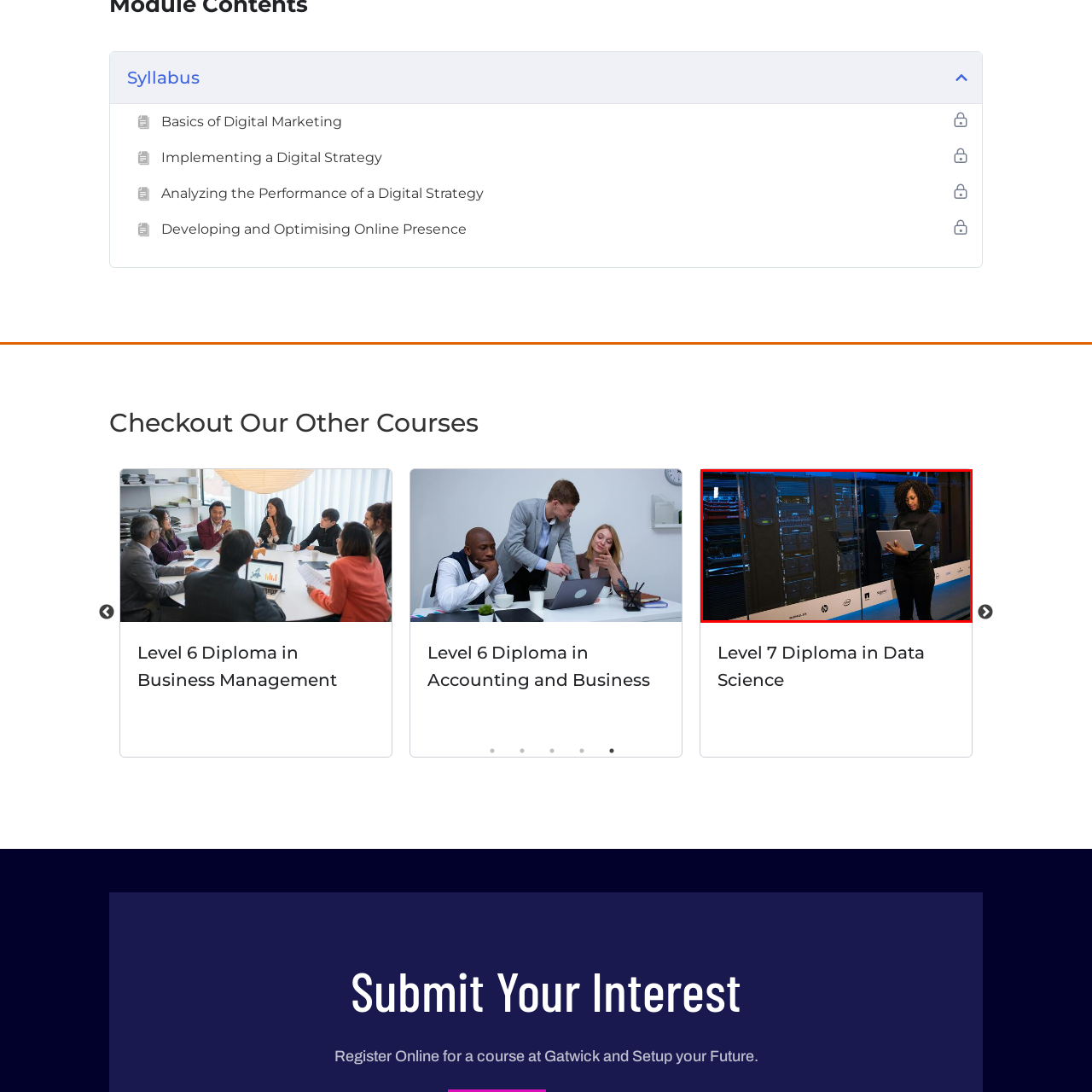Inspect the picture enclosed by the red border, What fields of study are related to the scene? Provide your answer as a single word or phrase.

Data science and accounting